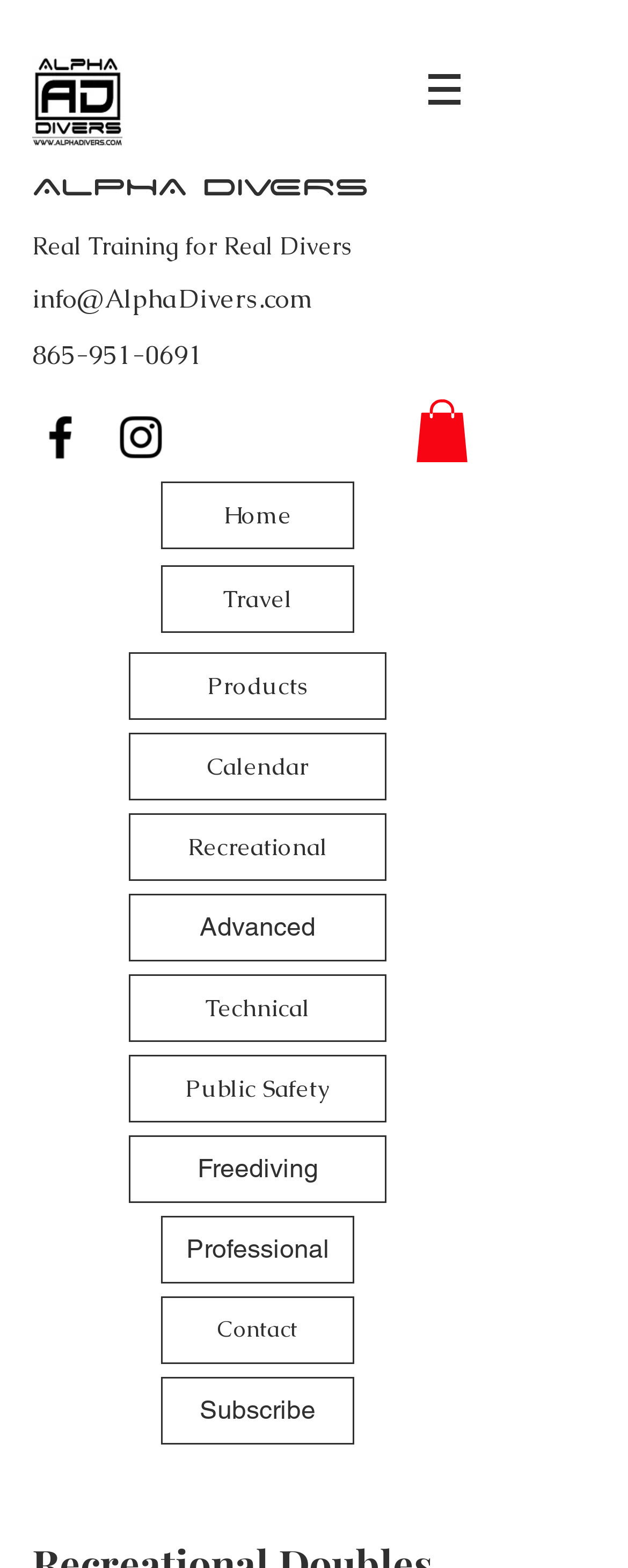Show the bounding box coordinates for the element that needs to be clicked to execute the following instruction: "Go to the Home page". Provide the coordinates in the form of four float numbers between 0 and 1, i.e., [left, top, right, bottom].

[0.256, 0.307, 0.564, 0.35]